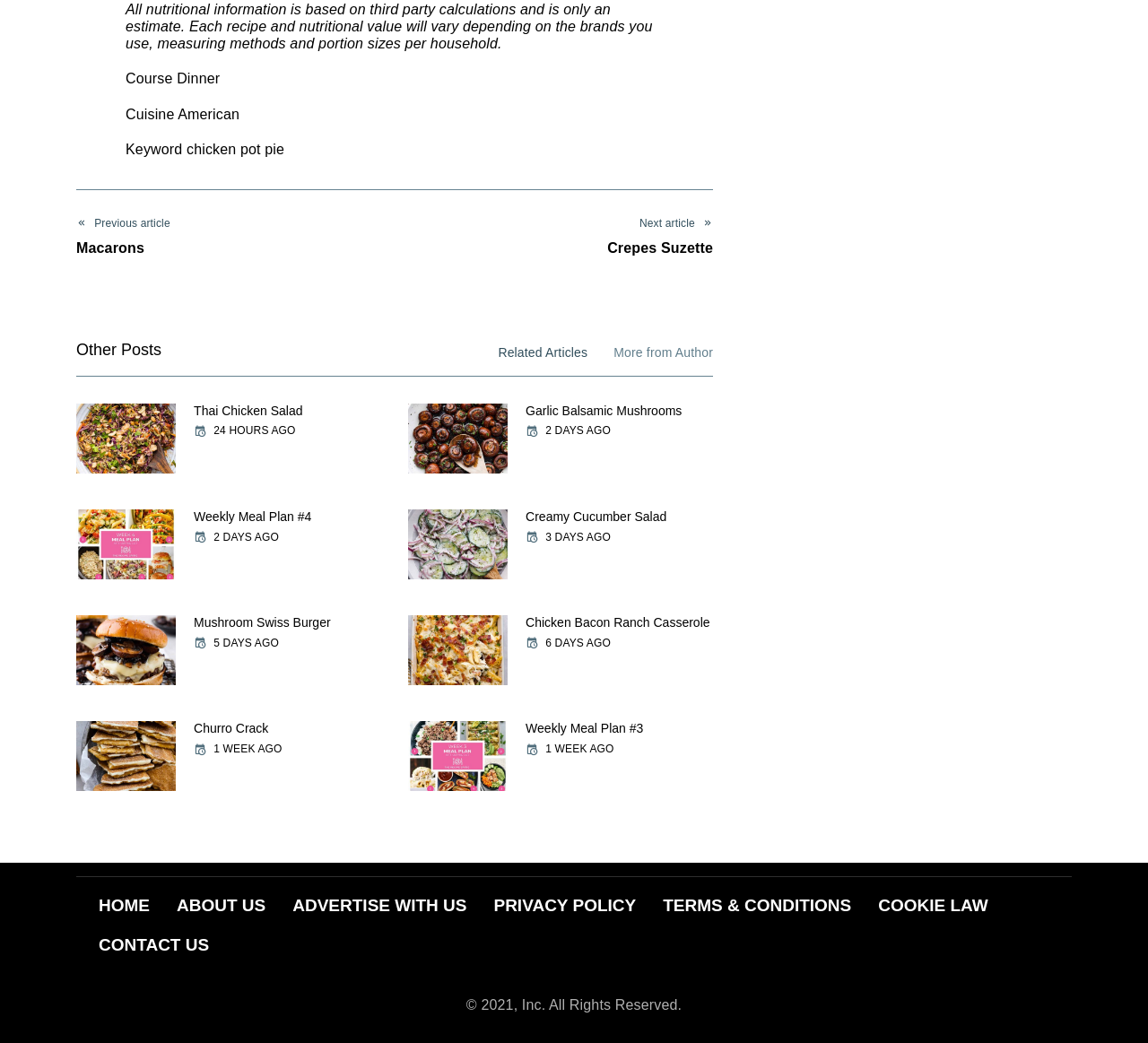How often are new articles posted on this webpage?
Use the screenshot to answer the question with a single word or phrase.

Within a week